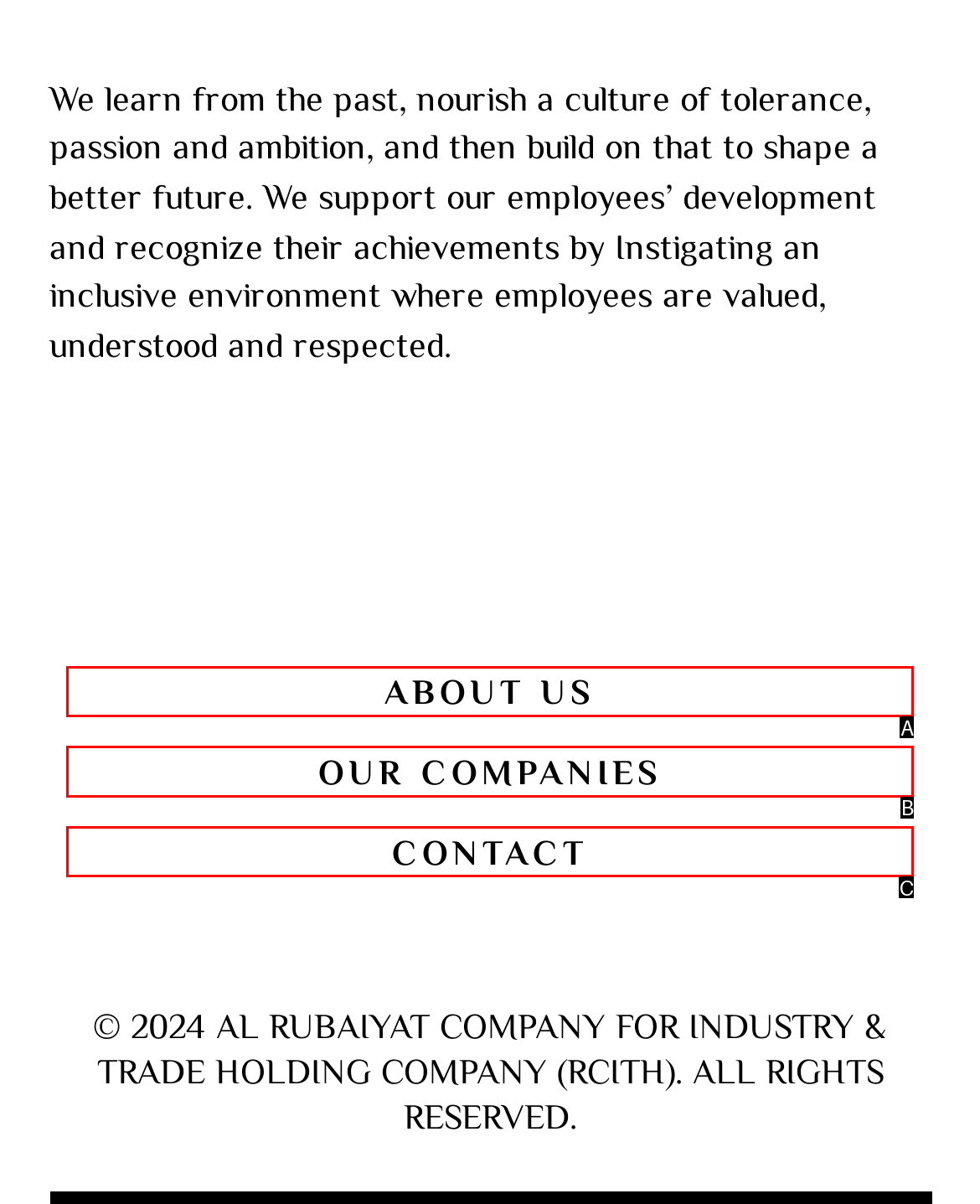Given the description: parent_node: MENU aria-label="View comments", identify the HTML element that corresponds to it. Respond with the letter of the correct option.

None